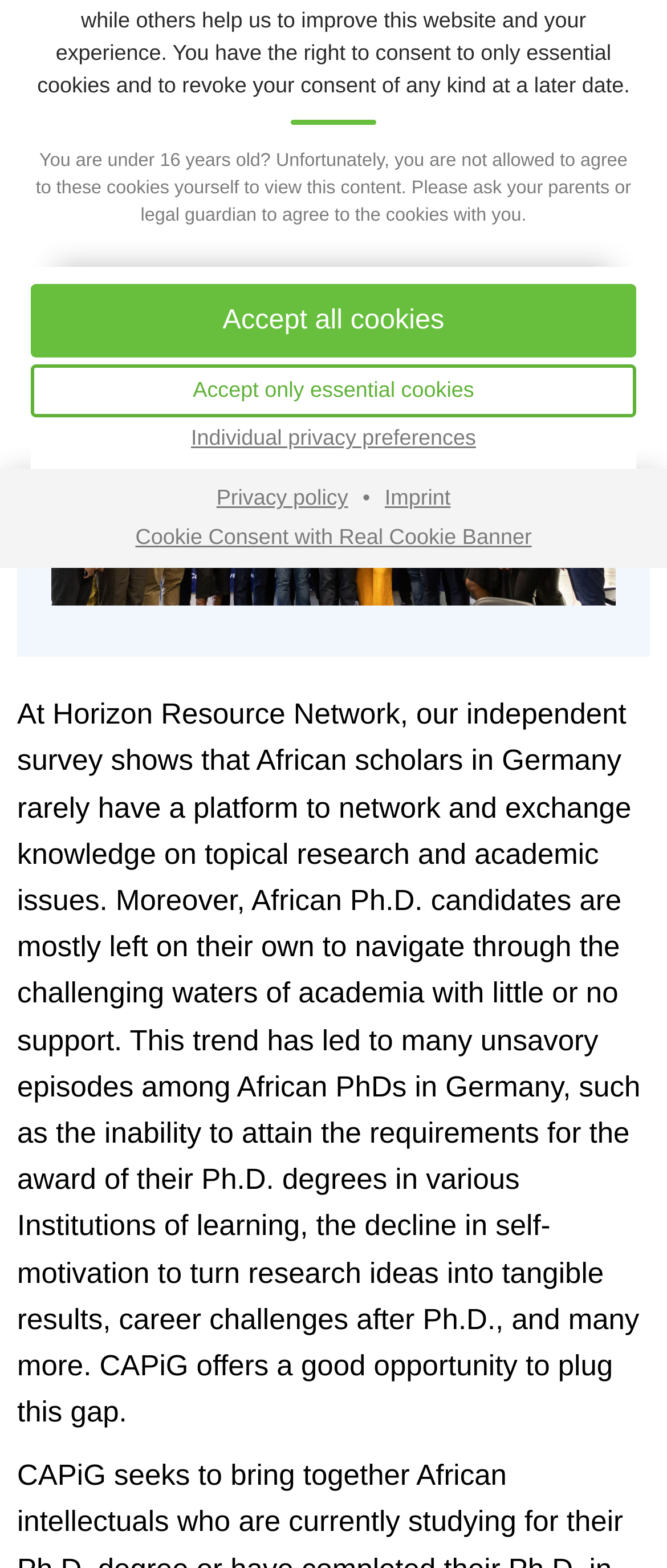Please determine the bounding box of the UI element that matches this description: name="submit" value="Post Comment". The coordinates should be given as (top-left x, top-left y, bottom-right x, bottom-right y), with all values between 0 and 1.

None